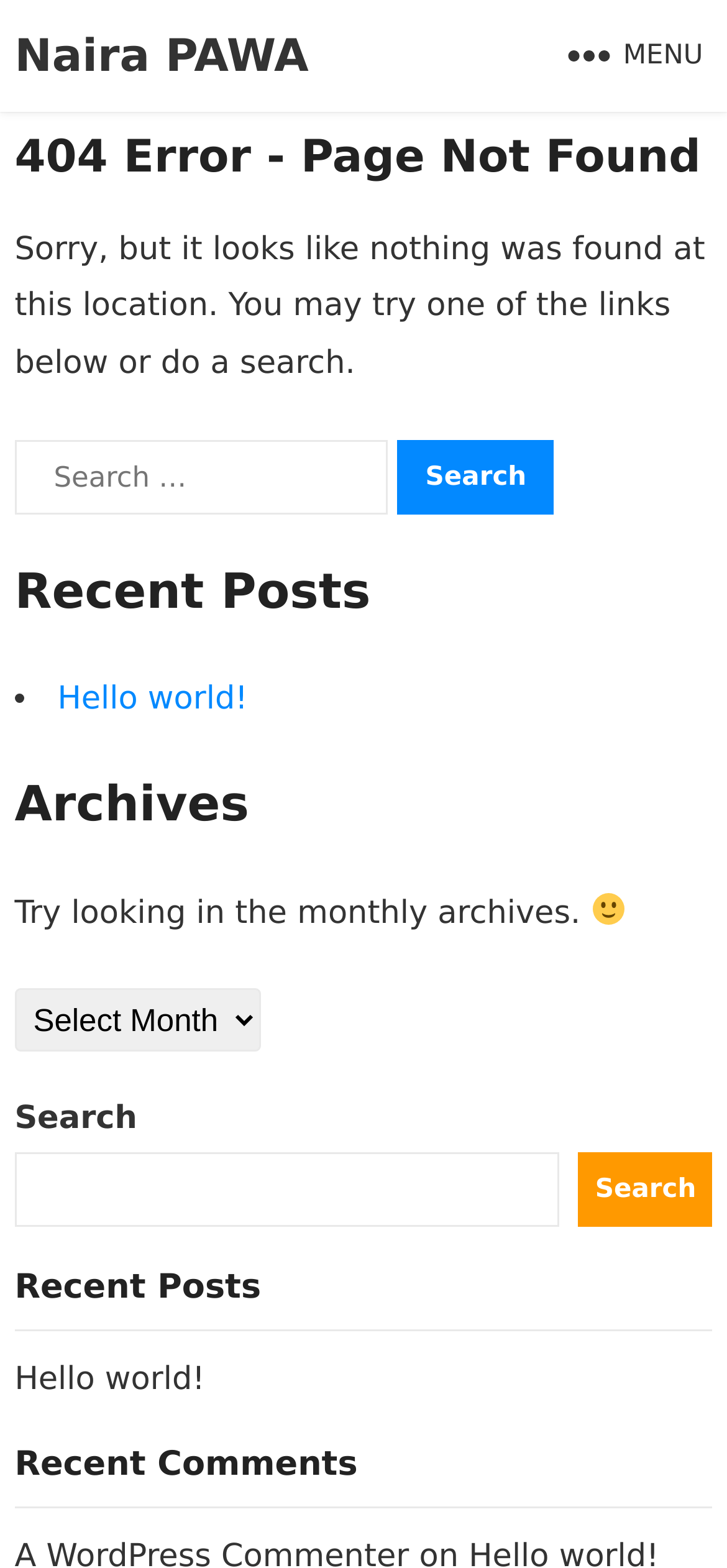What is the error message on this page?
Based on the image, provide your answer in one word or phrase.

404 Error - Page Not Found